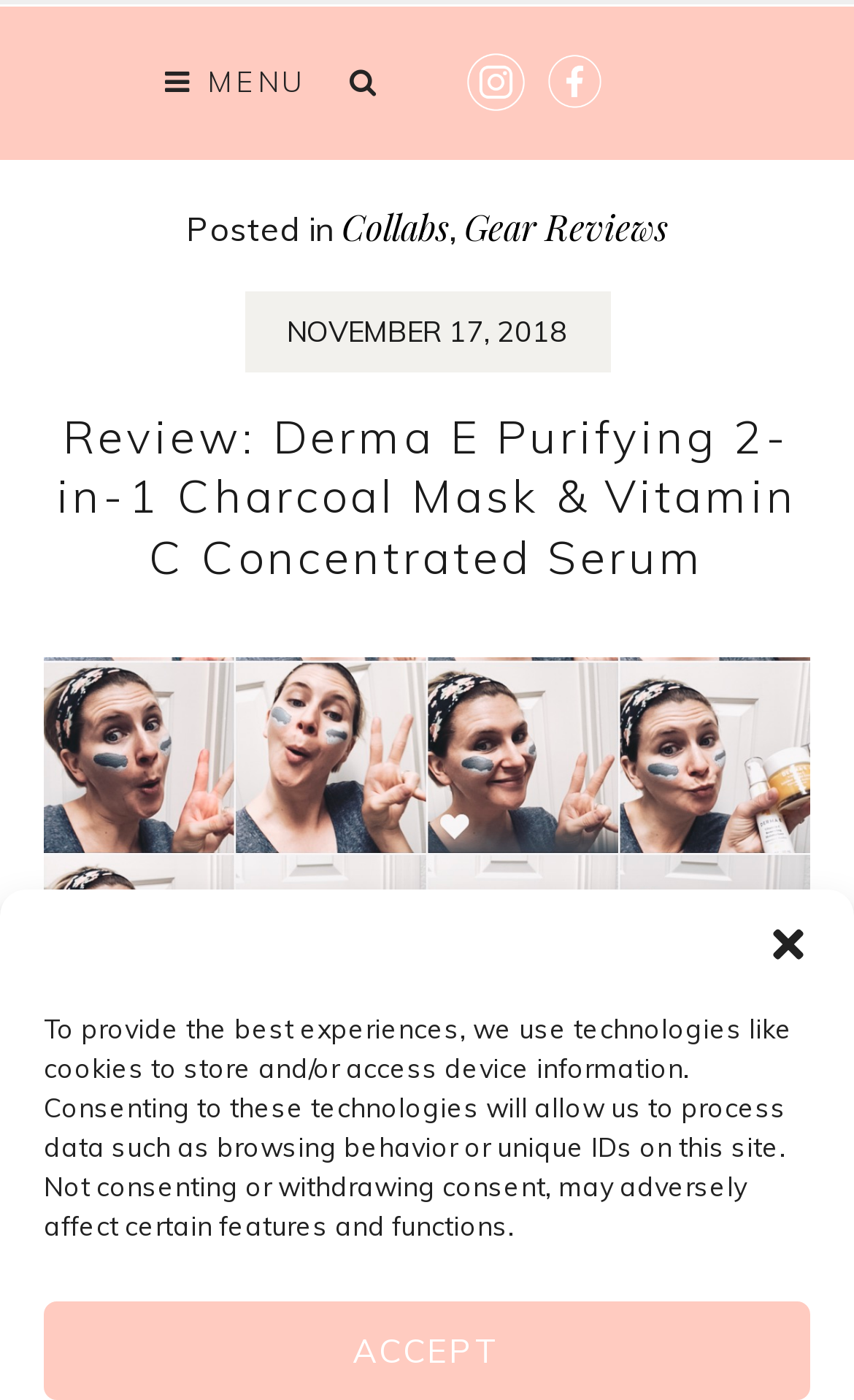Point out the bounding box coordinates of the section to click in order to follow this instruction: "Read the post published on NOVEMBER 17, 2018".

[0.336, 0.224, 0.664, 0.249]